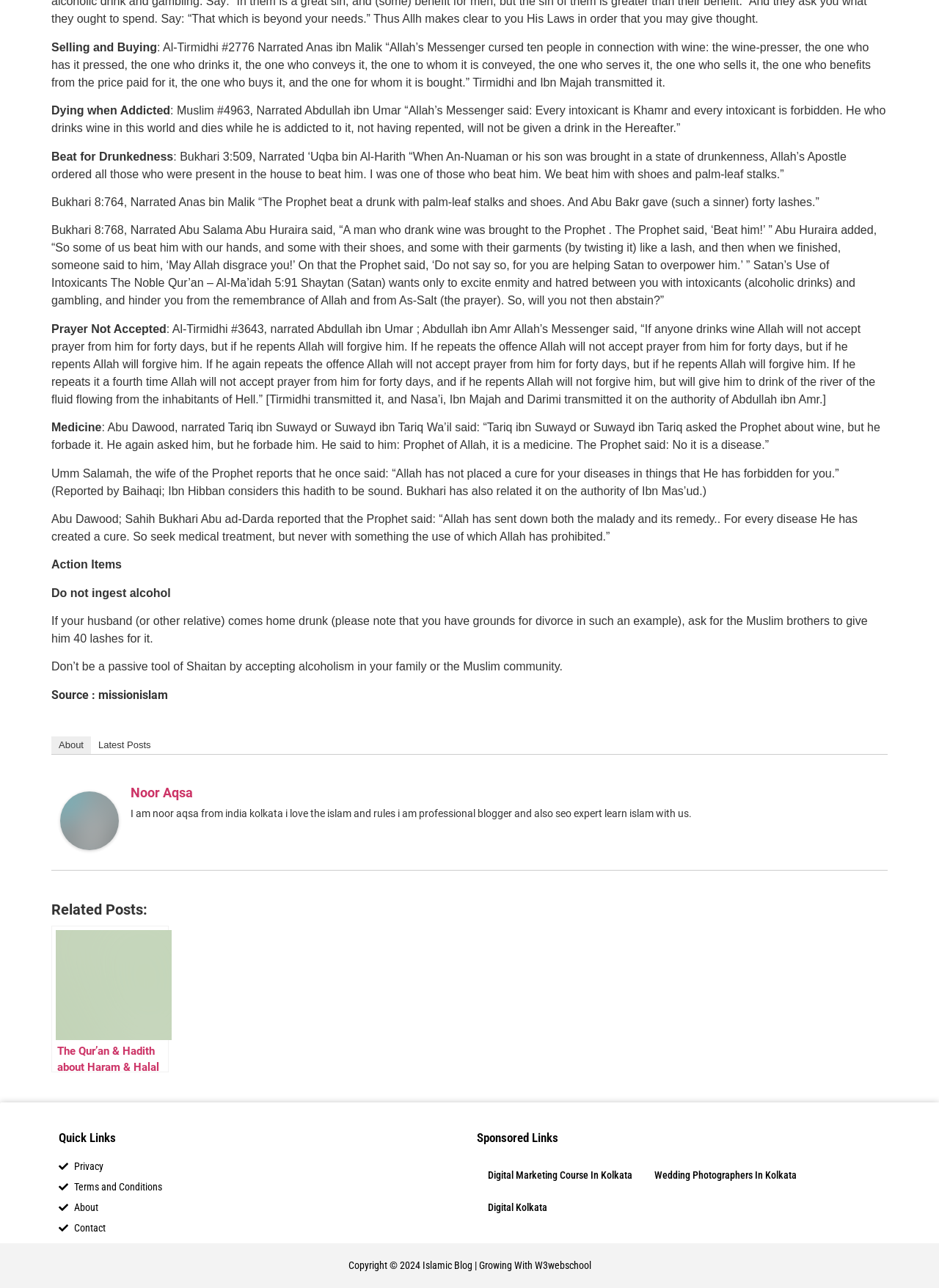Extract the bounding box coordinates for the UI element described by the text: "Wedding Photographers In Kolkata". The coordinates should be in the form of [left, top, right, bottom] with values between 0 and 1.

[0.685, 0.9, 0.86, 0.925]